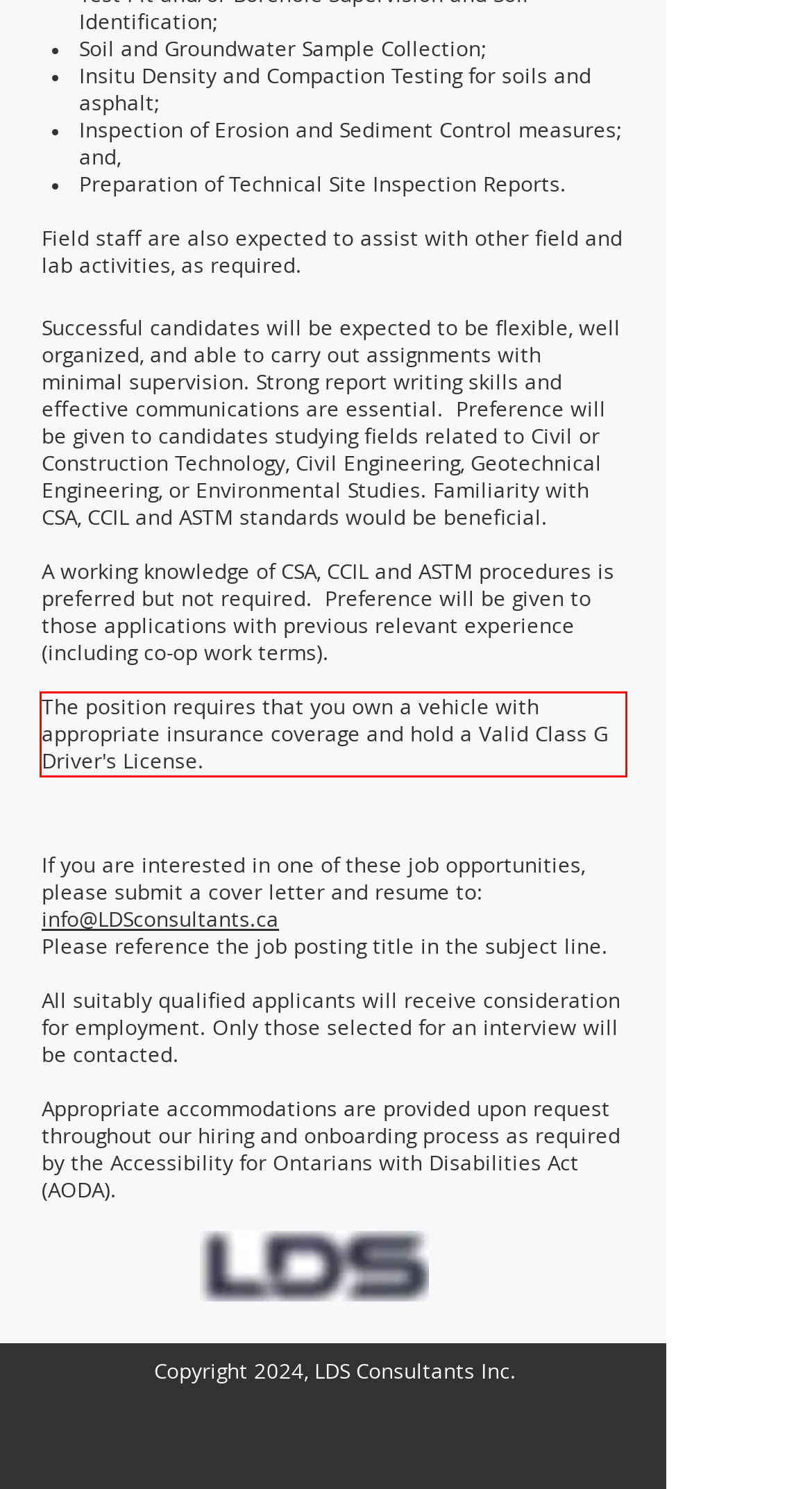Within the screenshot of a webpage, identify the red bounding box and perform OCR to capture the text content it contains.

The position requires that you own a vehicle with appropriate insurance coverage and hold a Valid Class G Driver's License.